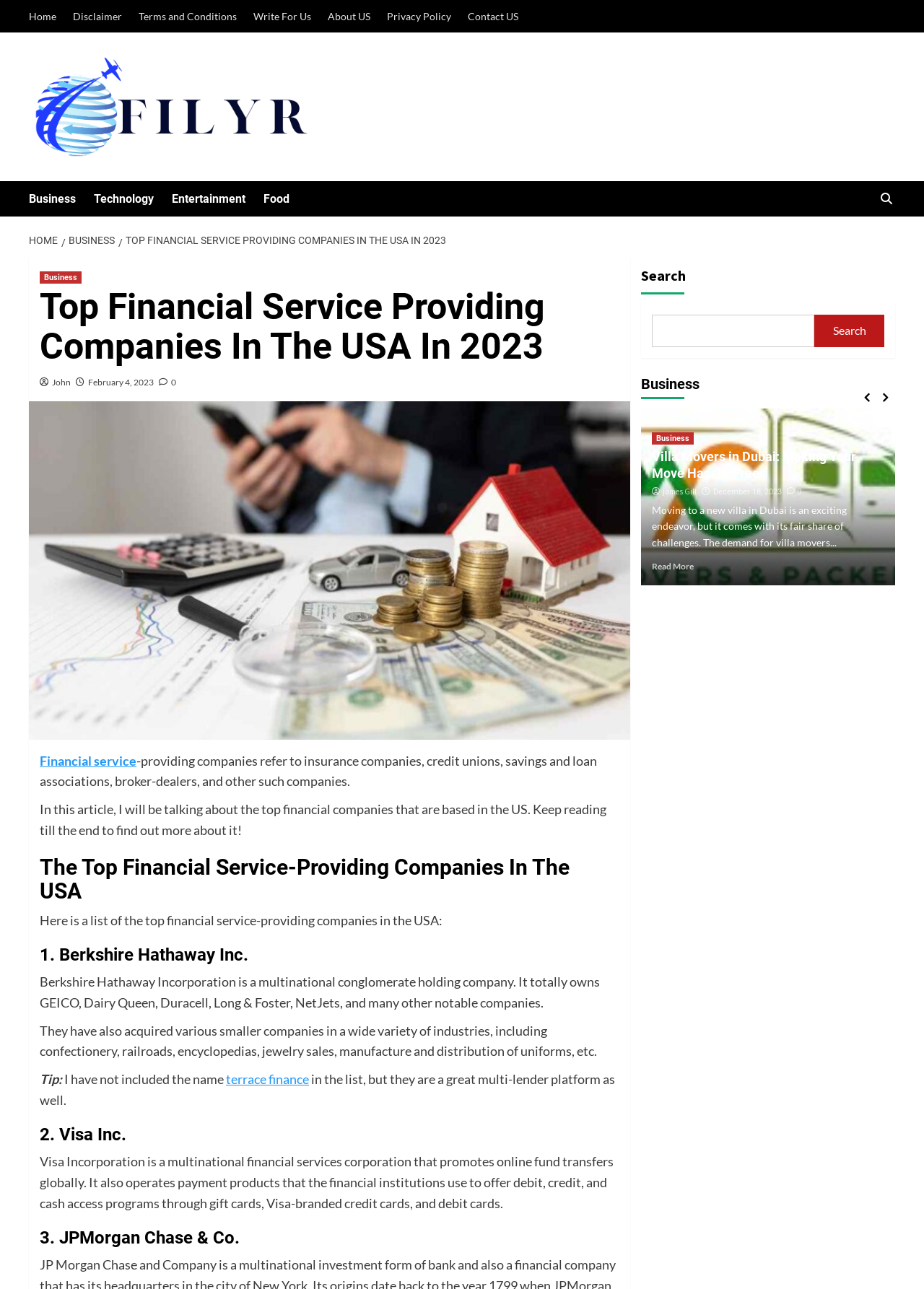Please identify the bounding box coordinates for the region that you need to click to follow this instruction: "Search for something".

[0.705, 0.244, 0.881, 0.269]